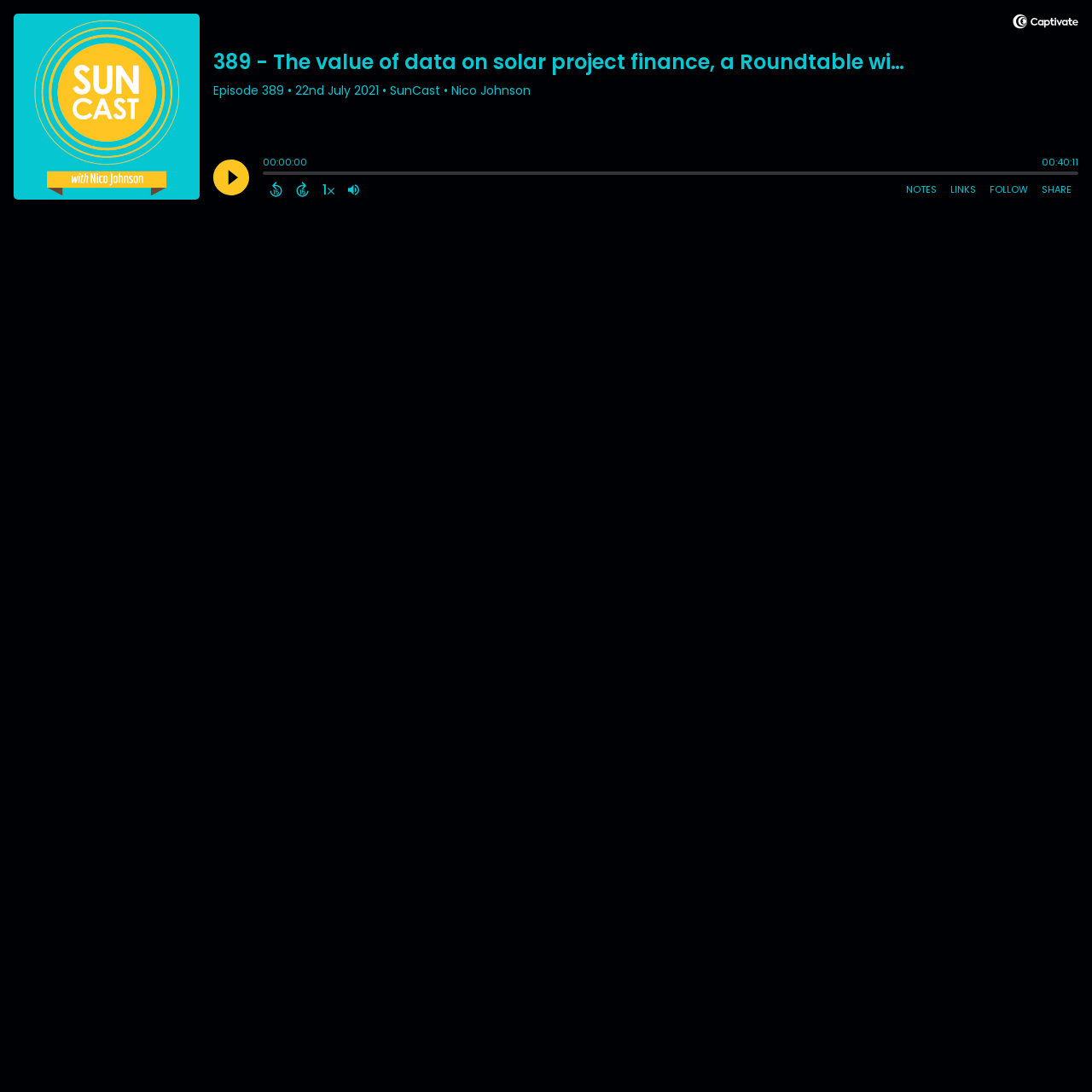What is the name of the podcast?
Answer with a single word or short phrase according to what you see in the image.

SunCast